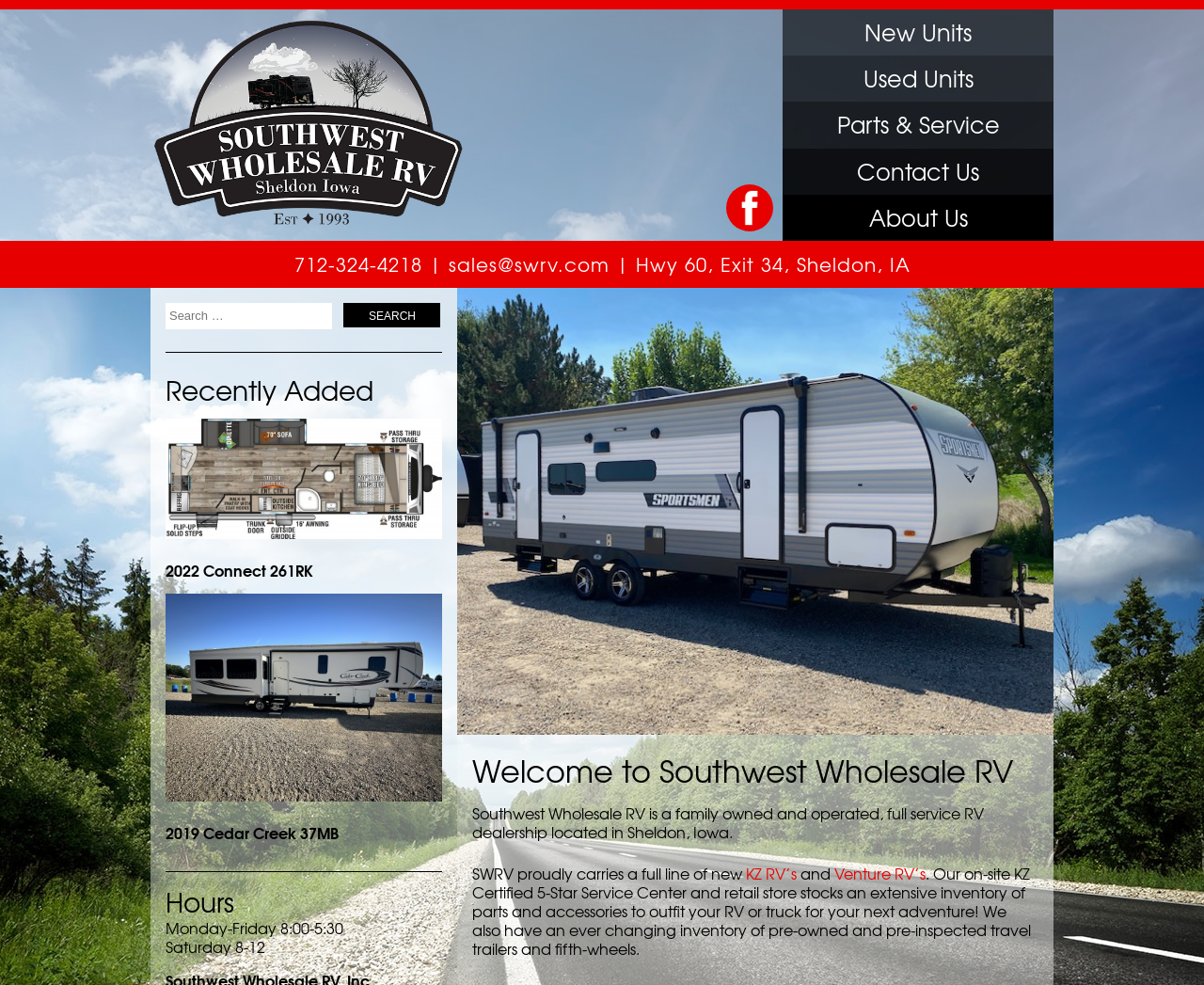Kindly provide the bounding box coordinates of the section you need to click on to fulfill the given instruction: "Like us on Facebook".

[0.603, 0.187, 0.642, 0.235]